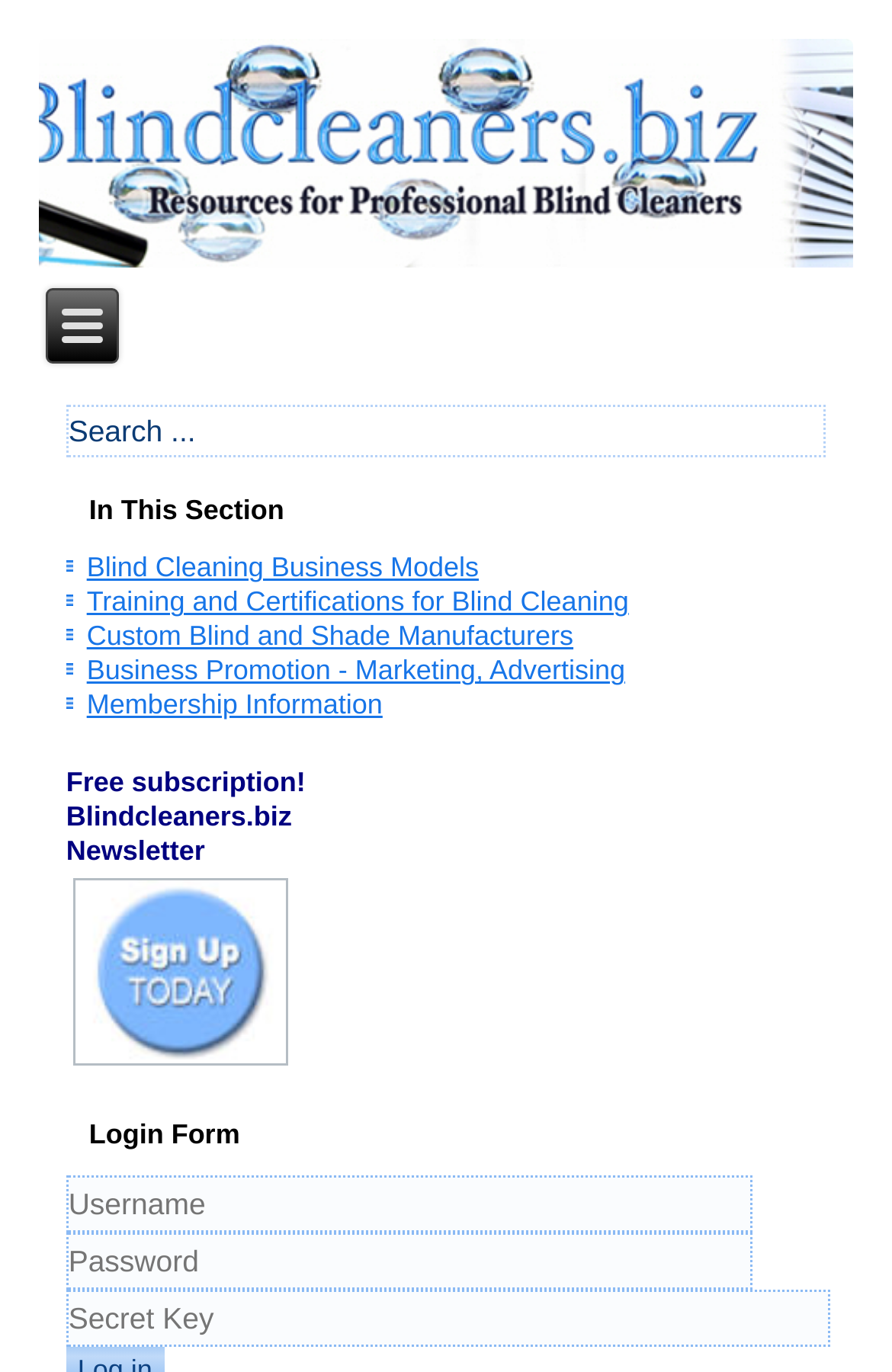Reply to the question with a single word or phrase:
How many links are available under 'In This Section'?

5